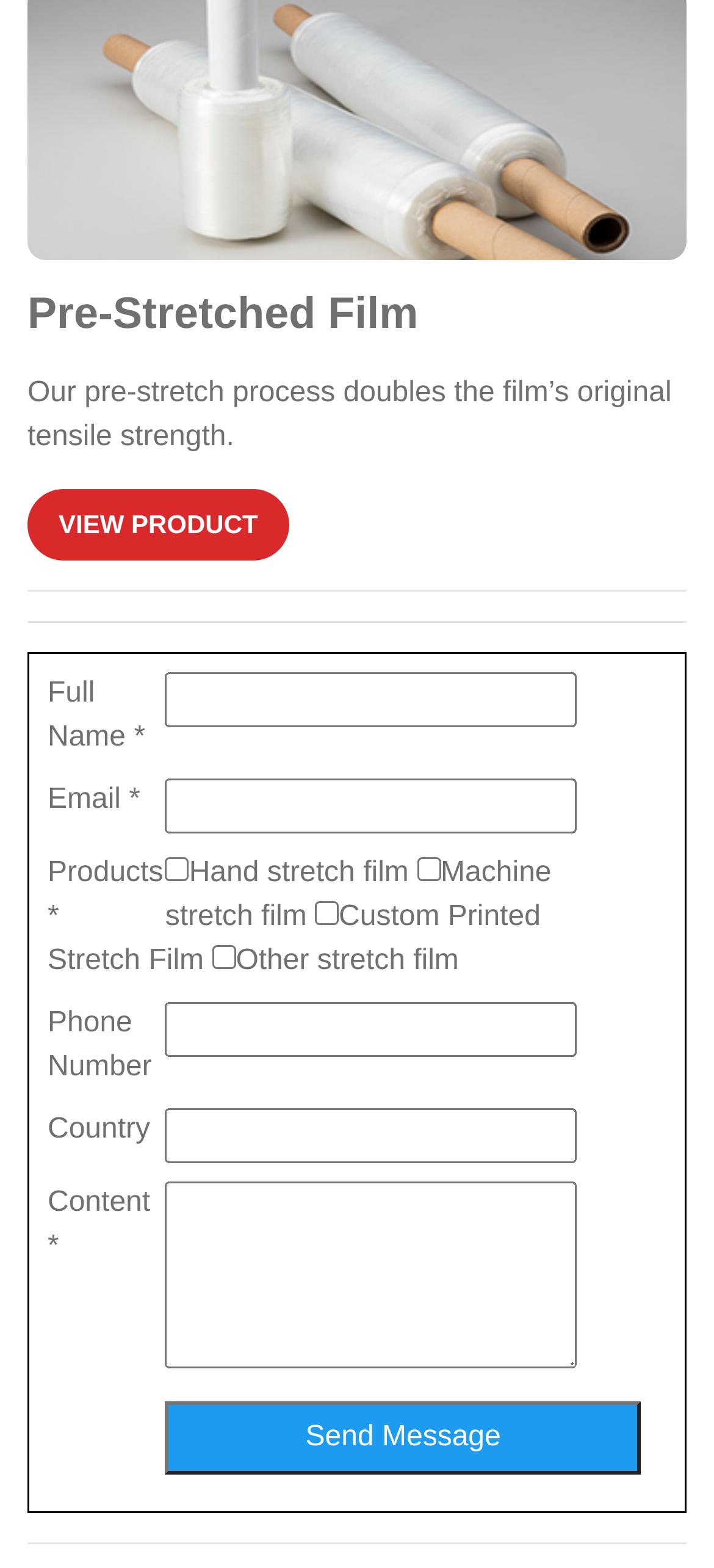Locate the bounding box coordinates of the region to be clicked to comply with the following instruction: "Enter phone number". The coordinates must be four float numbers between 0 and 1, in the form [left, top, right, bottom].

[0.231, 0.639, 0.808, 0.674]